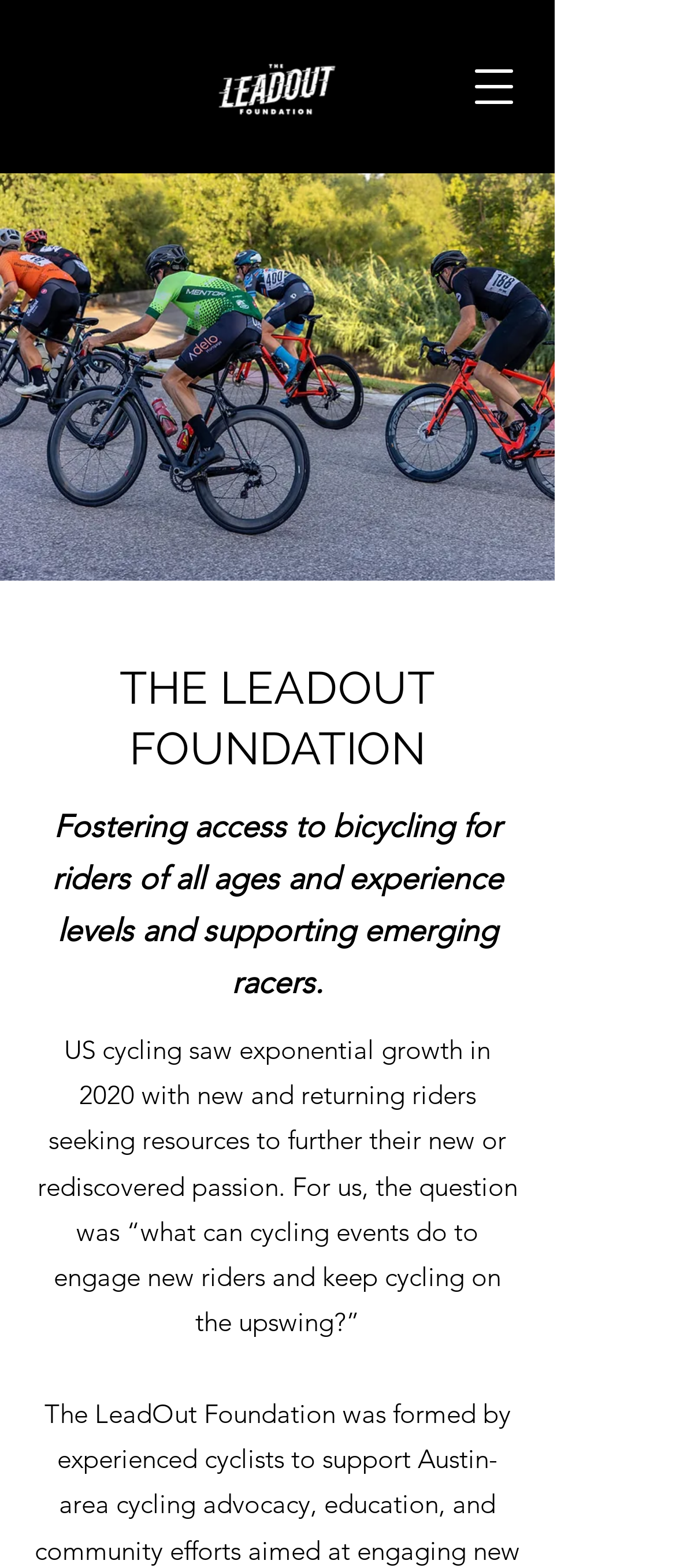Explain the webpage's design and content in an elaborate manner.

The webpage is the homepage of The LeadOut Foundation. At the top left, there is a logo image of the foundation, which is a white reverse PNG image. To the right of the logo, there is a button to open the navigation menu. 

Below the logo and navigation button, there is a large background image that spans almost the entire width of the page, depicting a mentor driveway scene. 

Above the background image, the title "THE LEADOUT FOUNDATION" is prominently displayed in a heading. Below the title, there is a brief description of the foundation's mission, which is to foster access to bicycling for riders of all ages and experience levels and support emerging racers. 

Further down, there is a paragraph of text that discusses the growth of US cycling in 2020 and the foundation's question of how cycling events can engage new riders and keep the sport growing.